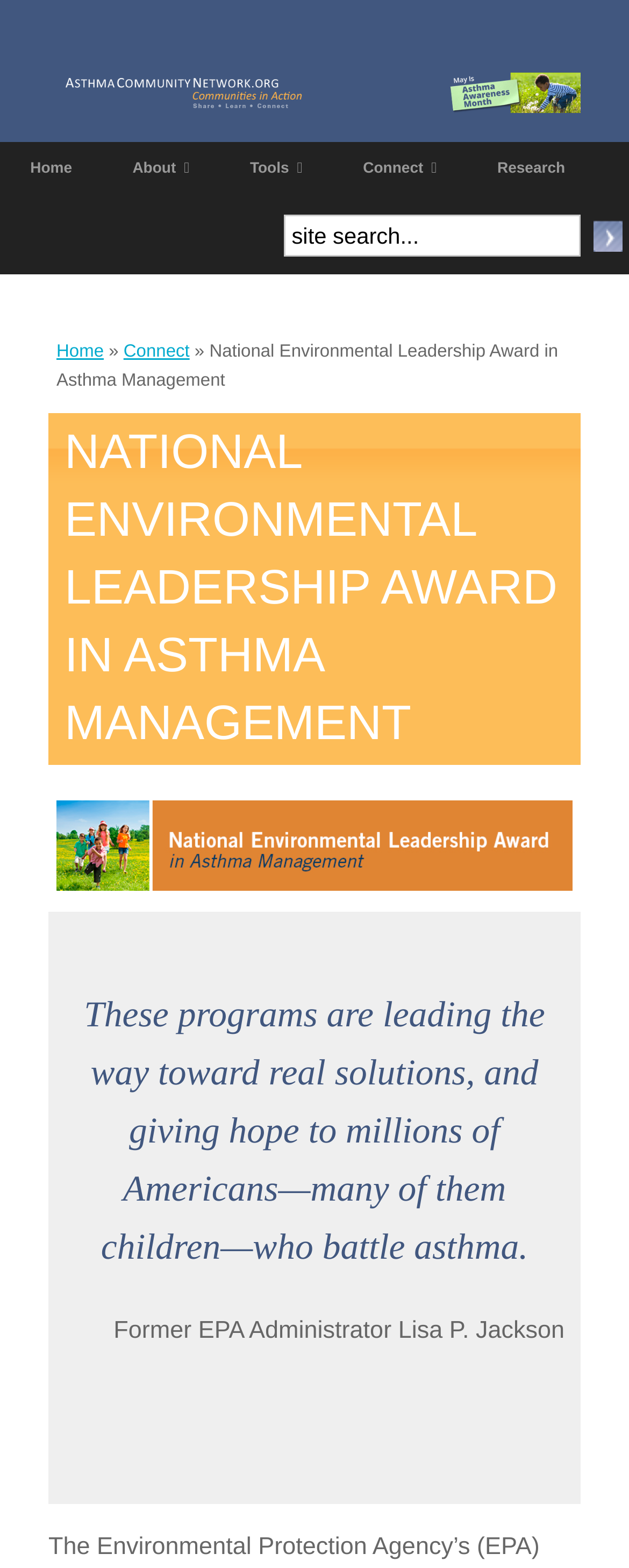Generate a thorough description of the webpage.

The webpage is about the National Environmental Leadership Award in Asthma Management. At the top left, there is a heading "ACN" with a link and an image of the same name. Below it, there are five links in a row, namely "Home", "About", "Tools", "Connect", and "Research". 

To the right of these links, there is a search box with a placeholder text "site search..." and a "Search" button next to it. 

Below the search box, there is a section with a heading "You are here" followed by a breadcrumb trail, which includes links to "Home" and "Connect", and a text "National Environmental Leadership Award in Asthma Management". 

Further down, there is a large heading "NATIONAL ENVIRONMENTAL LEADERSHIP AWARD IN ASTHMA MANAGEMENT" that spans almost the entire width of the page. Below this heading, there is an image related to the award, and then a paragraph of text that describes the award, stating that it is leading the way towards real solutions and giving hope to millions of Americans, many of them children, who battle asthma. 

Finally, there is a quote from Former EPA Administrator Lisa P. Jackson.